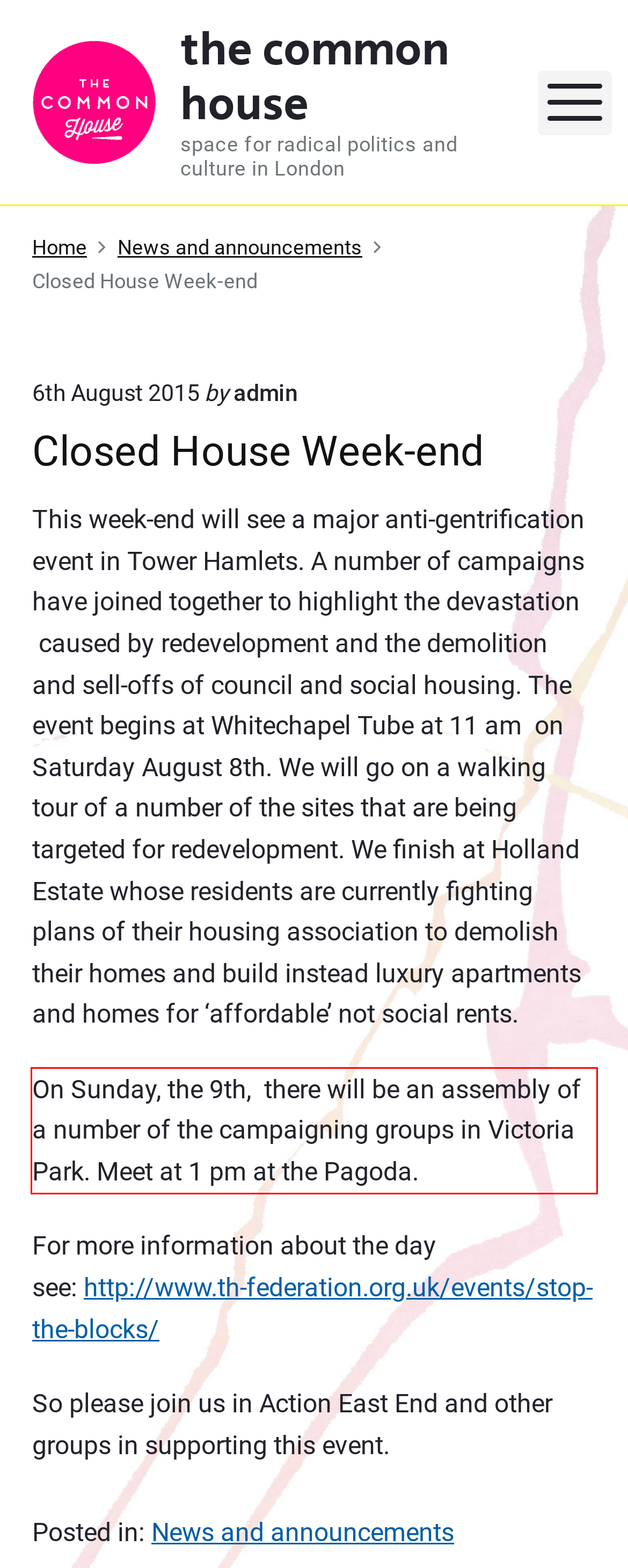Identify the red bounding box in the webpage screenshot and perform OCR to generate the text content enclosed.

On Sunday, the 9th, there will be an assembly of a number of the campaigning groups in Victoria Park. Meet at 1 pm at the Pagoda.